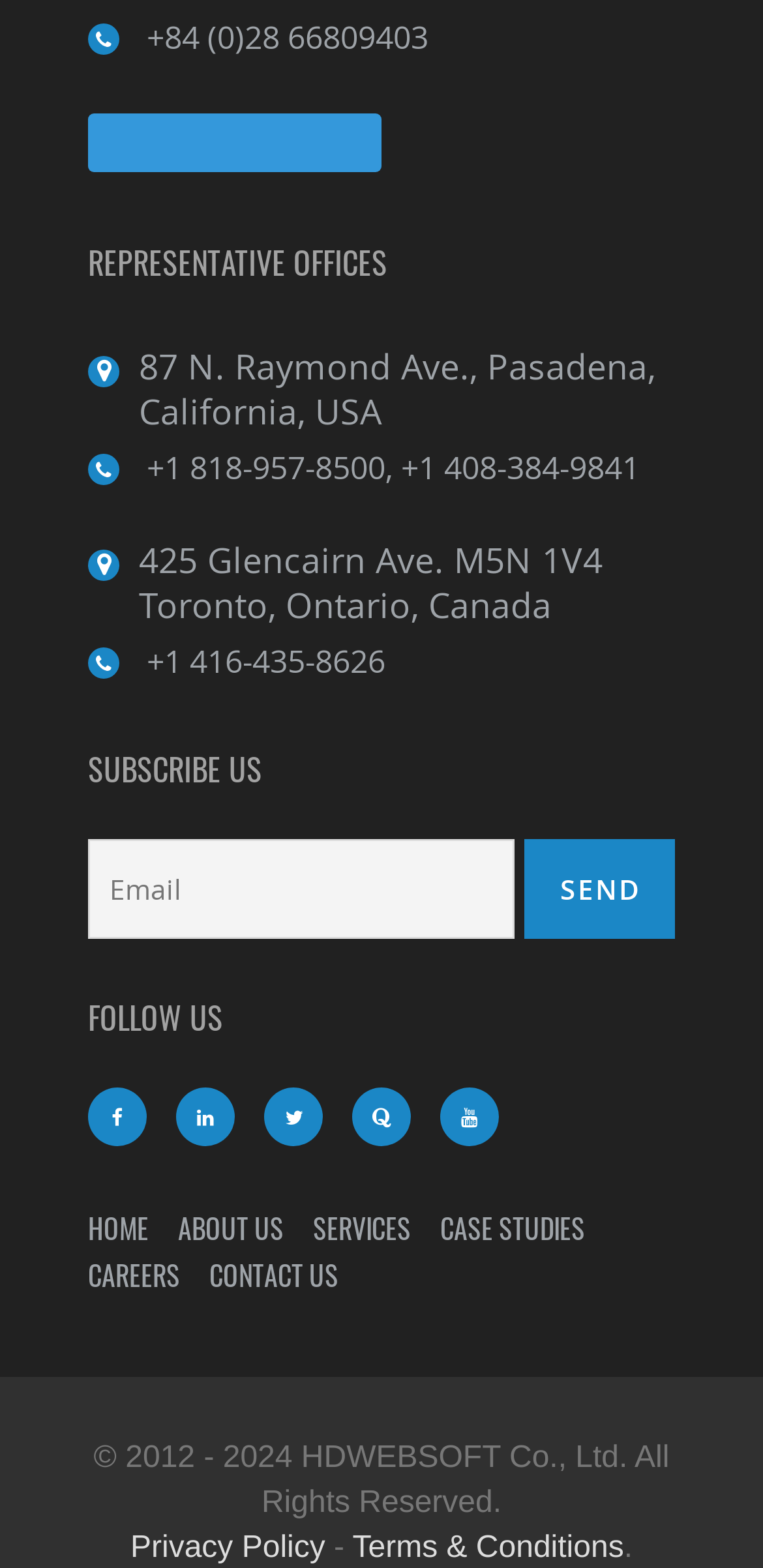Pinpoint the bounding box coordinates of the element that must be clicked to accomplish the following instruction: "Click the Send button". The coordinates should be in the format of four float numbers between 0 and 1, i.e., [left, top, right, bottom].

[0.688, 0.535, 0.885, 0.599]